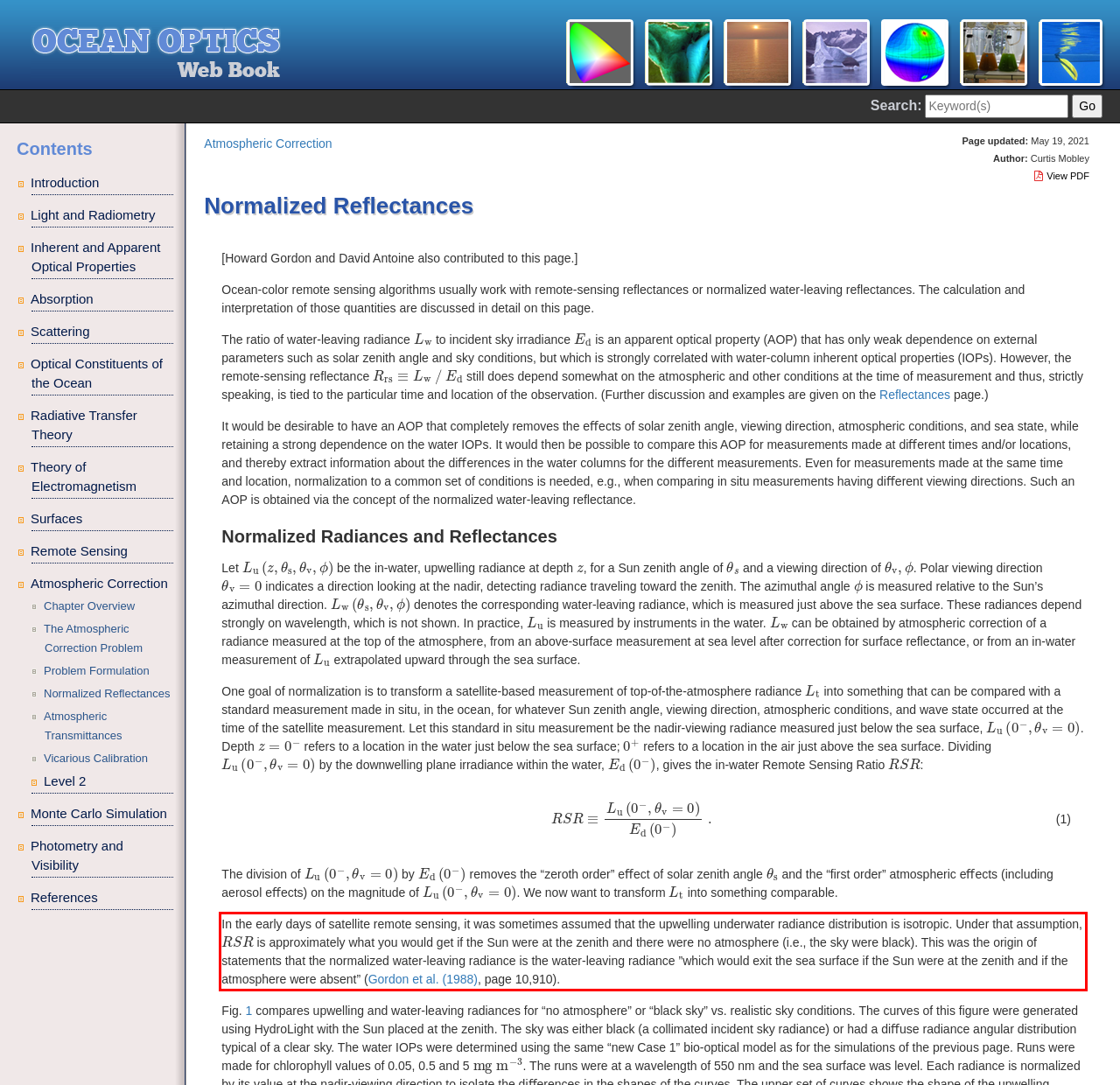With the provided screenshot of a webpage, locate the red bounding box and perform OCR to extract the text content inside it.

In the early days of satellite remote sensing, it was sometimes assumed that the upwelling underwater radiance distribution is isotropic. Under that assumption, 𝑅 𝑆 𝑅 is approximately what you would get if the Sun were at the zenith and there were no atmosphere (i.e., the sky were black). This was the origin of statements that the normalized water-leaving radiance is the water-leaving radiance ”which would exit the sea surface if the Sun were at the zenith and if the atmosphere were absent” (Gordon et al. (1988), page 10,910).